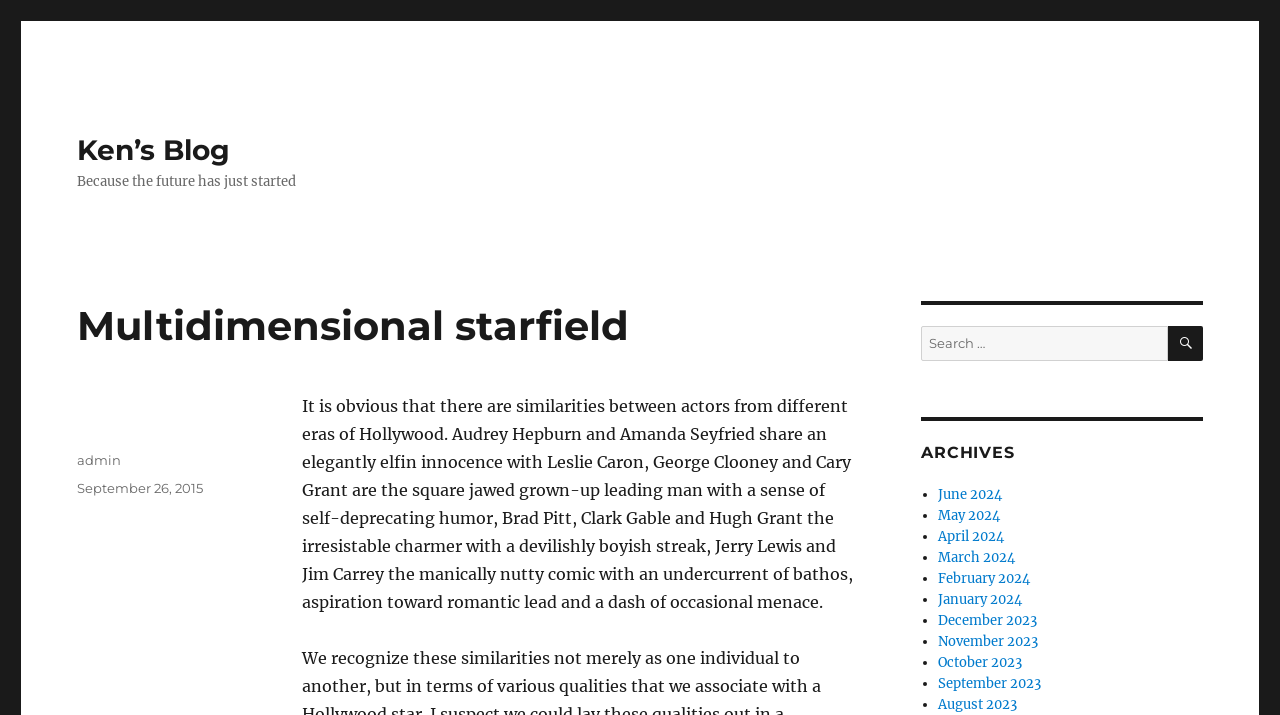Provide a short answer to the following question with just one word or phrase: What is the purpose of the search box?

To search the blog